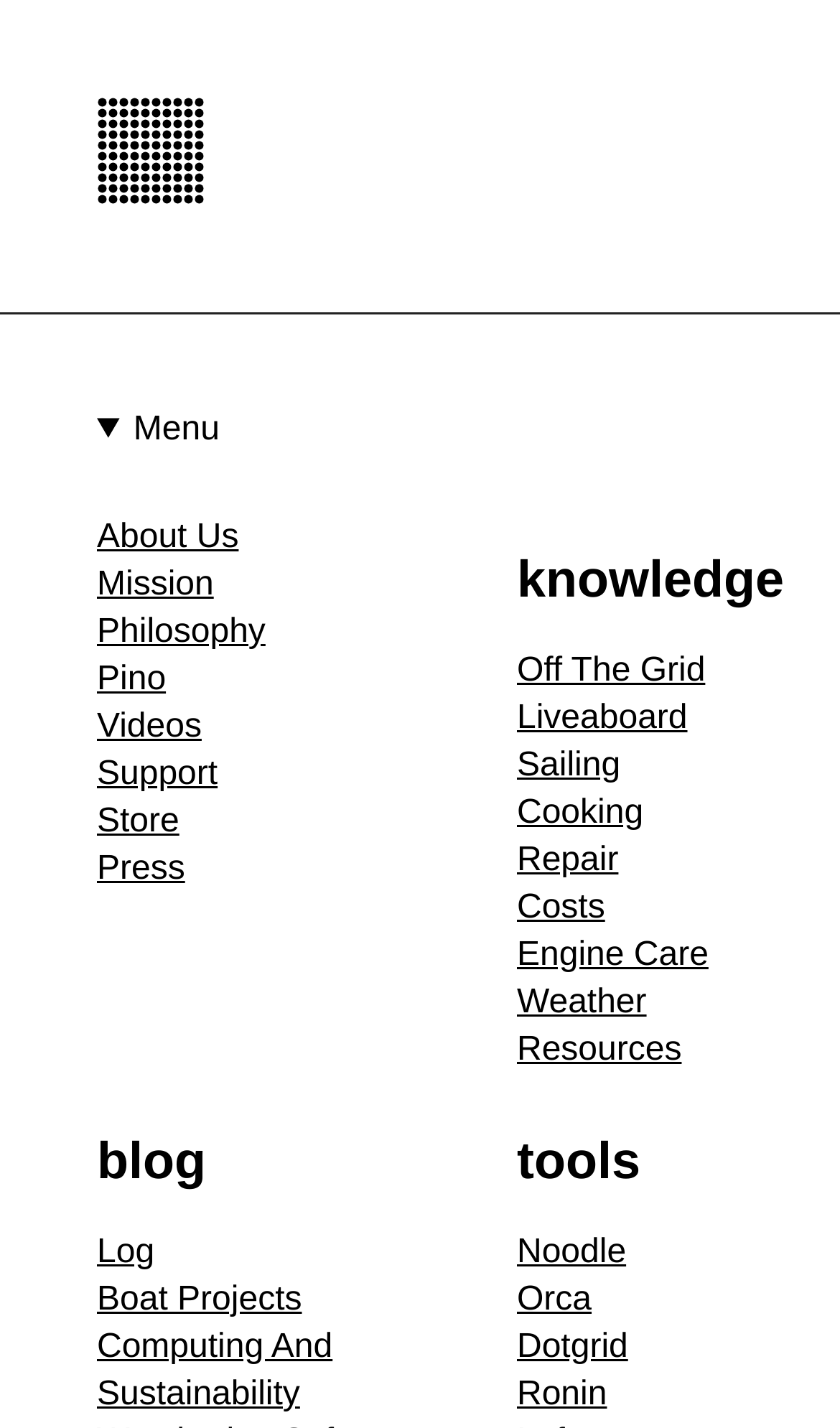Please reply with a single word or brief phrase to the question: 
What is the name of the regulator?

100R